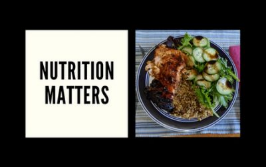Give a complete and detailed account of the image.

The image showcases a visually appealing plate of food alongside a bold title that reads "NUTRITION MATTERS." On the left, the text emphasizes the importance of nutrition, while on the right, the plate is filled with a balanced meal featuring grilled chicken, a side of brown rice, and a vibrant salad with fresh cucumbers. The backdrop includes a subtle, textured tablecloth, enhancing the inviting presentation of the meal. This composition encourages viewers to embrace healthy eating habits and appreciate the role nutrition plays in overall well-being.